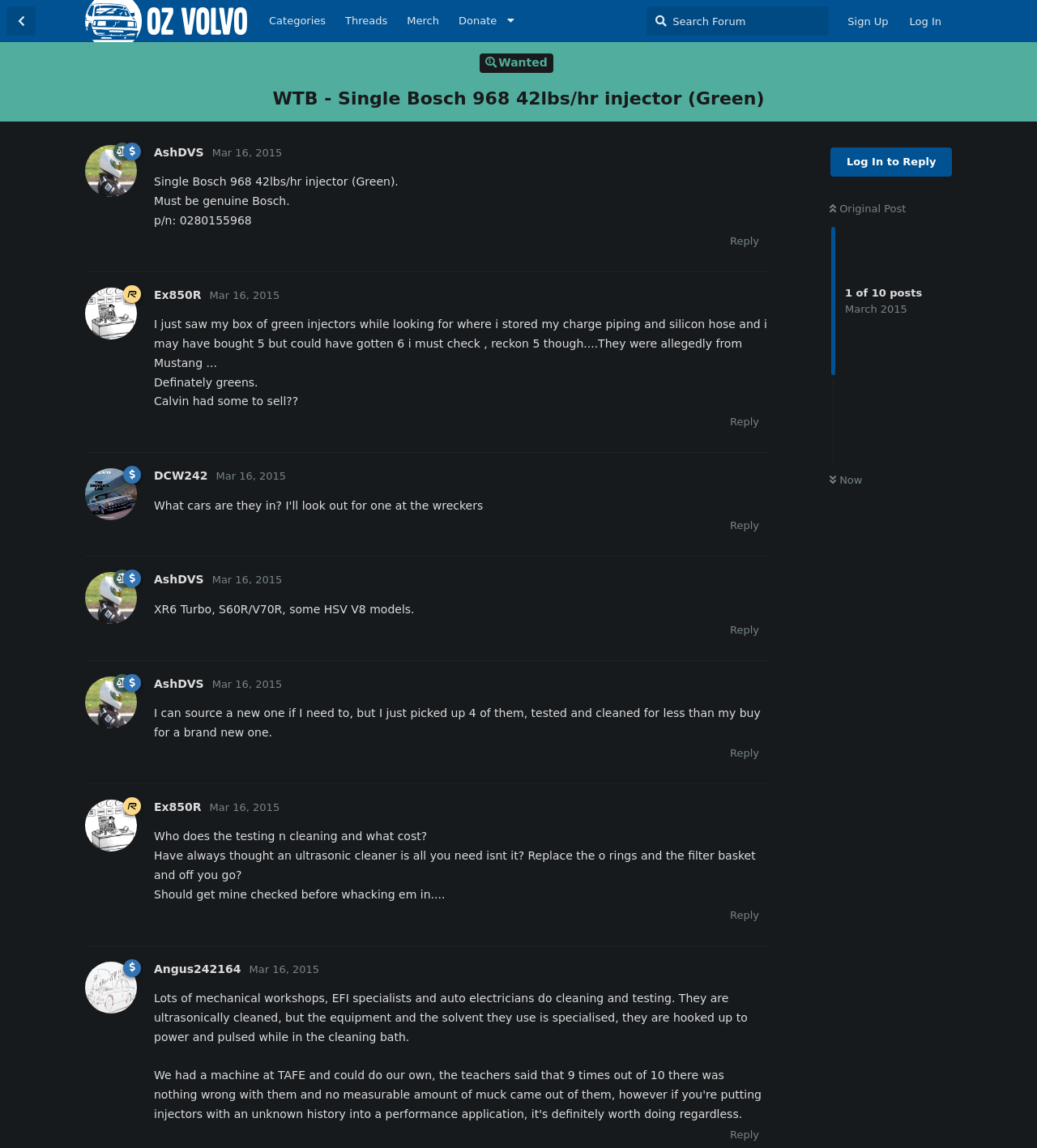Give a short answer to this question using one word or a phrase:
How many posts are in this thread?

10